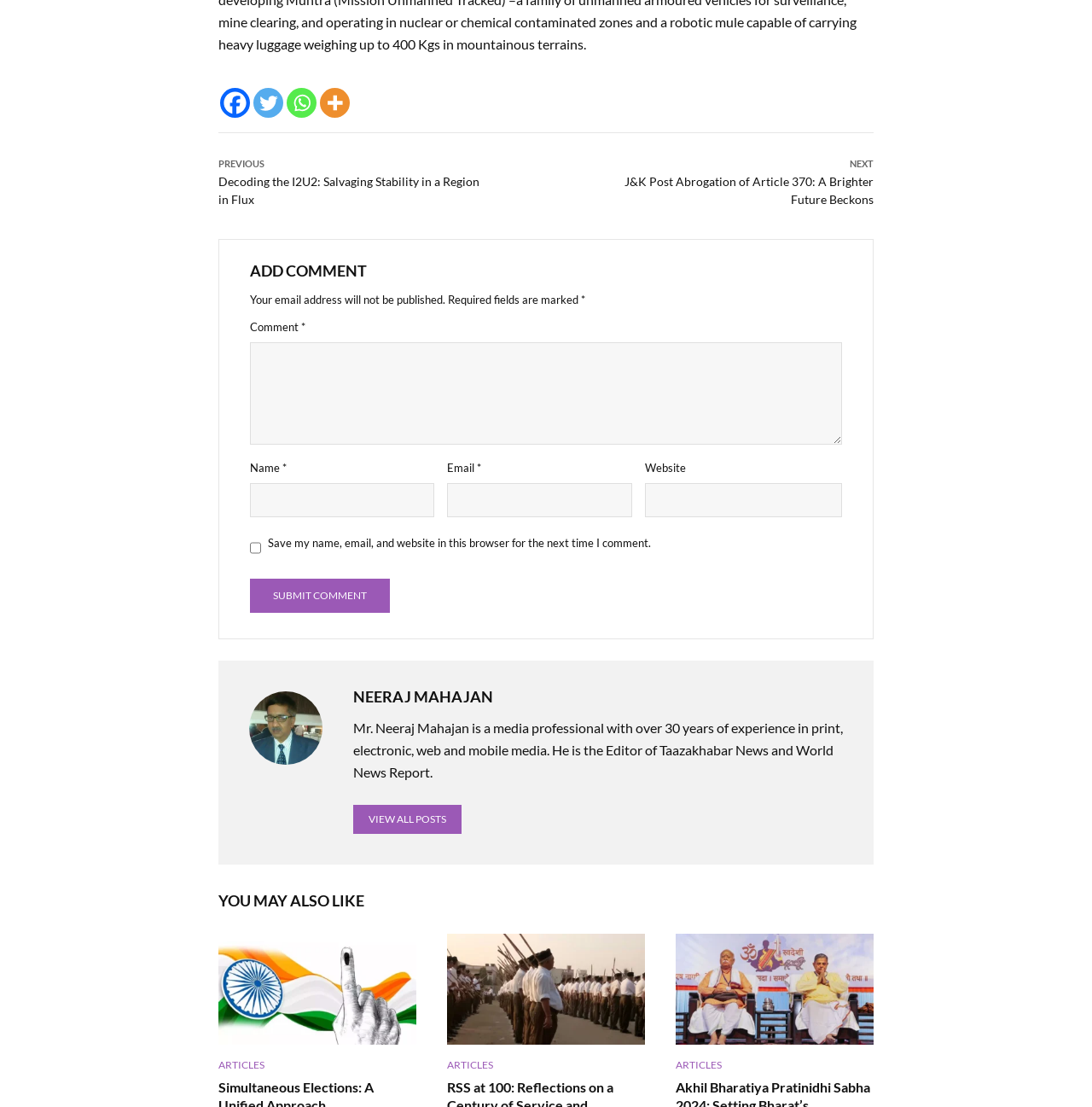Identify the bounding box coordinates of the element to click to follow this instruction: 'View all posts by Neeraj Mahajan'. Ensure the coordinates are four float values between 0 and 1, provided as [left, top, right, bottom].

[0.323, 0.727, 0.423, 0.753]